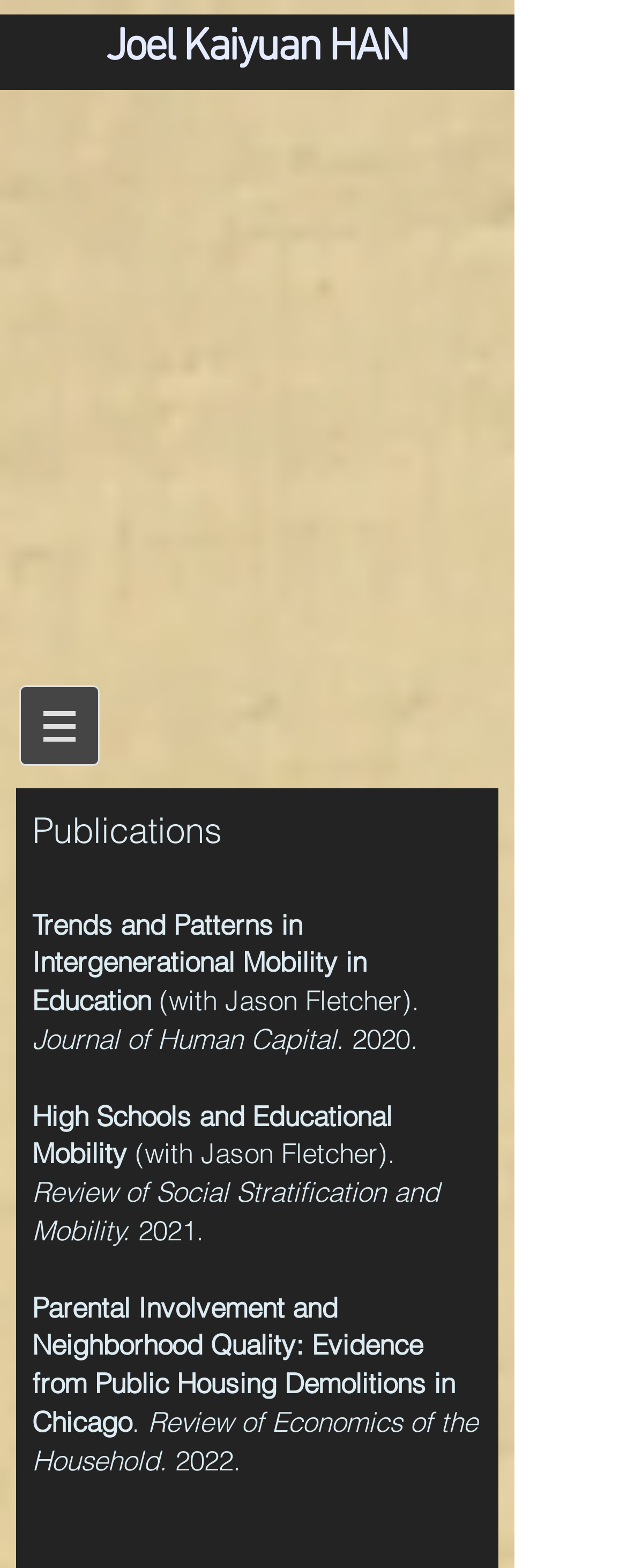In which year was the publication 'High Schools and Educational Mobility' published? Based on the image, give a response in one word or a short phrase.

2021